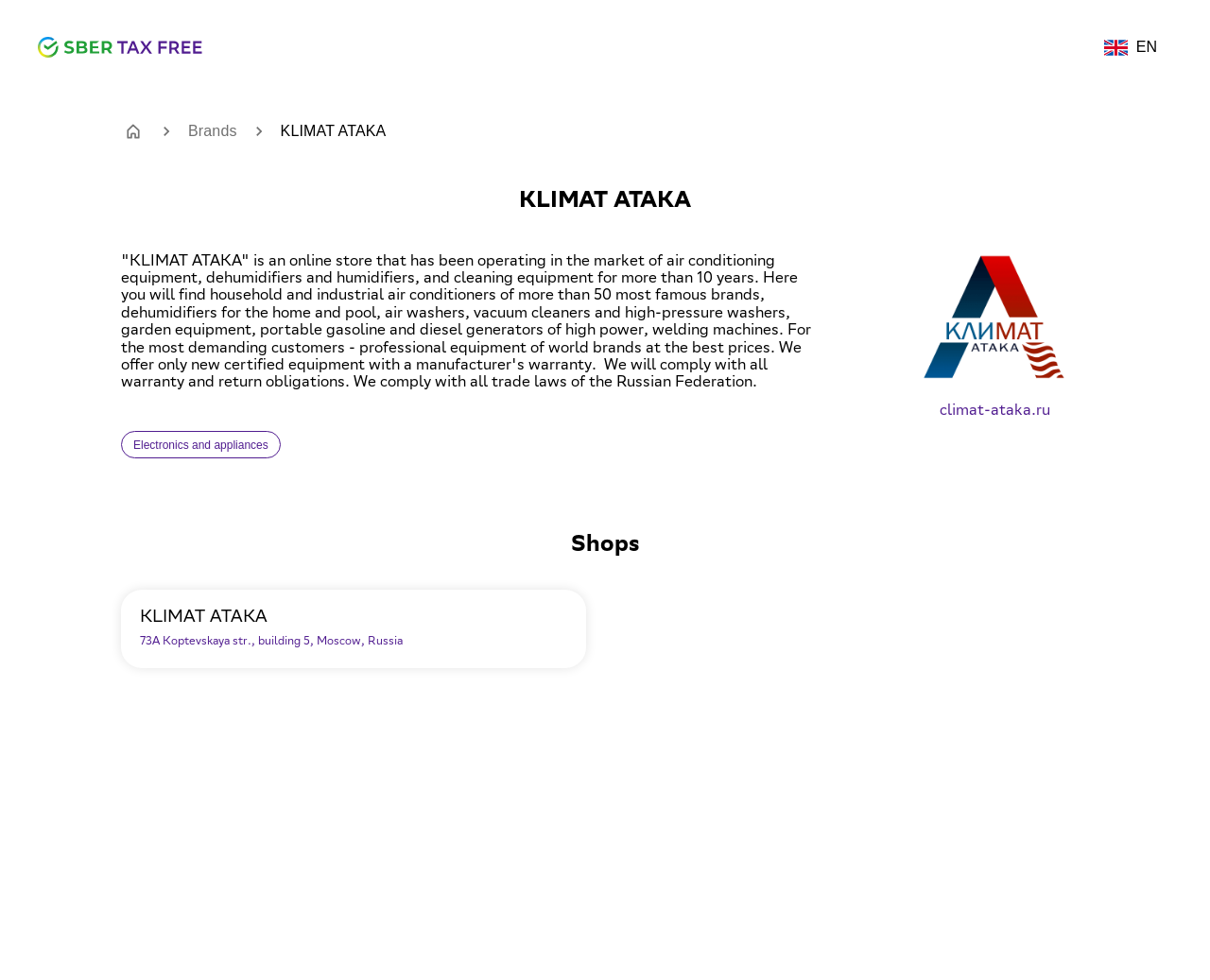What is the language of the webpage?
Please give a detailed and elaborate answer to the question.

Although there is a button with the text 'EN', indicating that the webpage may have multiple language options, the majority of the content on the webpage is in English, suggesting that the primary language of the webpage is English.